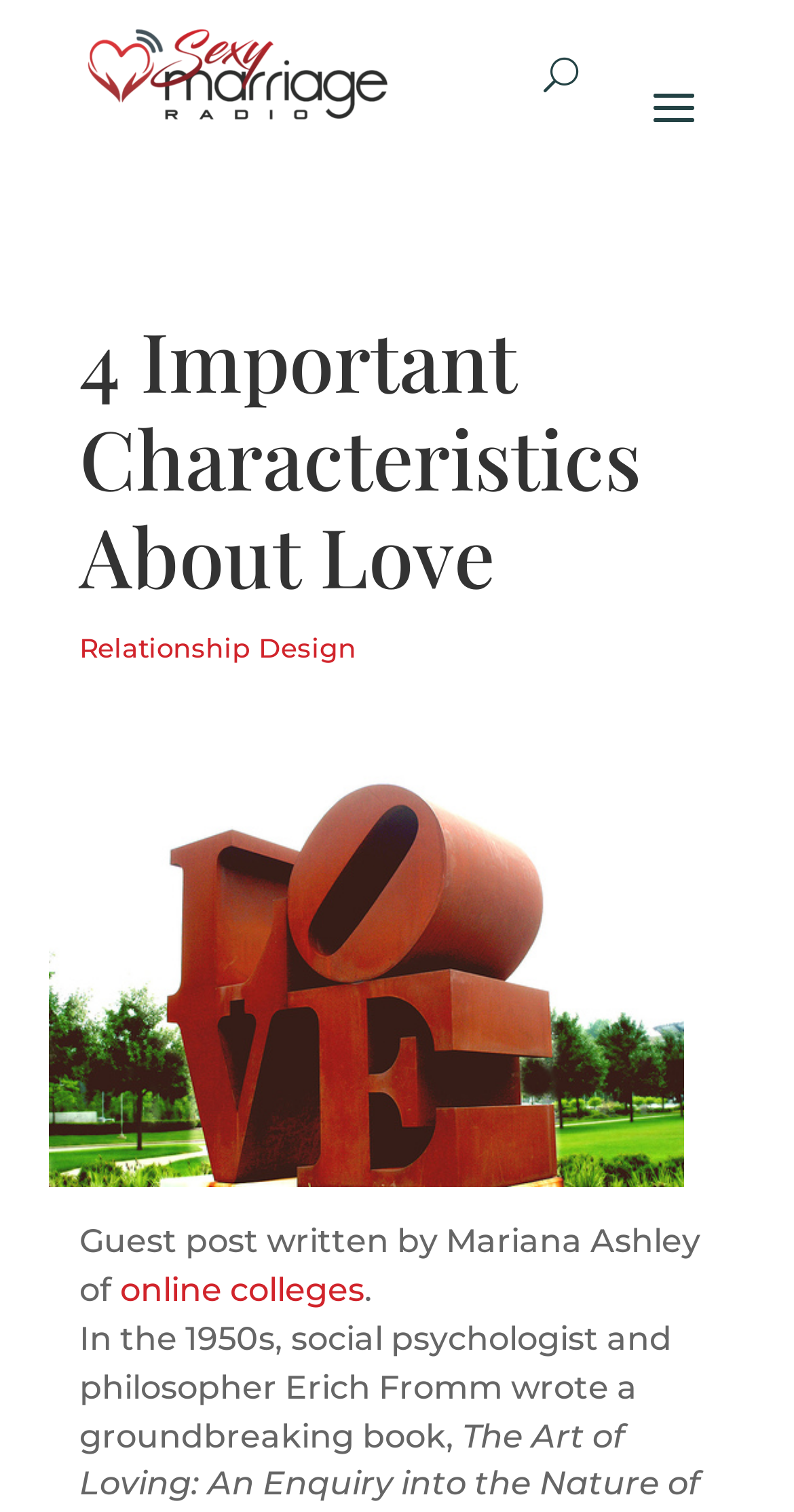Identify the title of the webpage and provide its text content.

4 Important Characteristics About Love